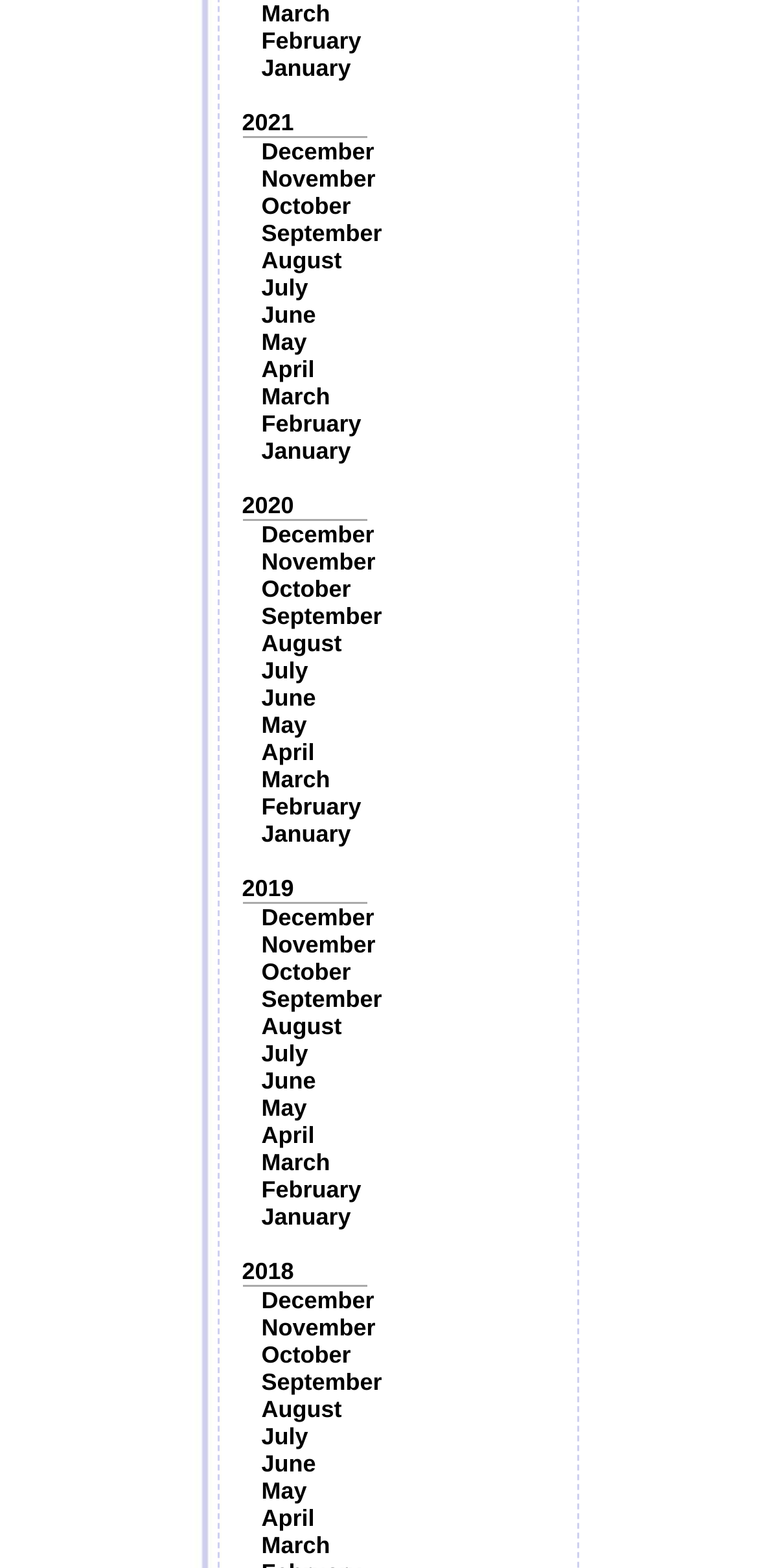Bounding box coordinates are specified in the format (top-left x, top-left y, bottom-right x, bottom-right y). All values are floating point numbers bounded between 0 and 1. Please provide the bounding box coordinate of the region this sentence describes: March

[0.345, 0.244, 0.435, 0.262]